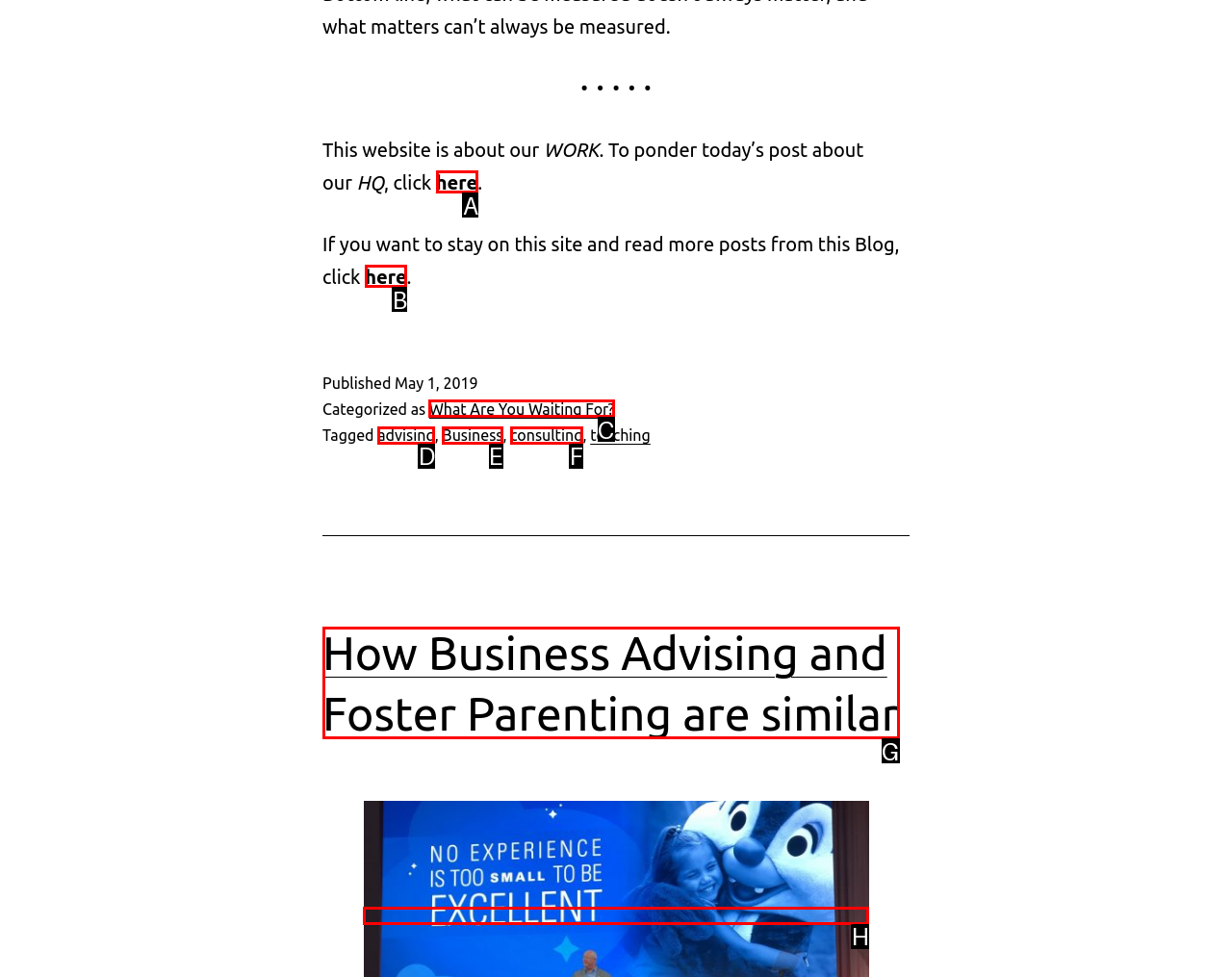To achieve the task: click here to ponder today’s post about our WORK, which HTML element do you need to click?
Respond with the letter of the correct option from the given choices.

A